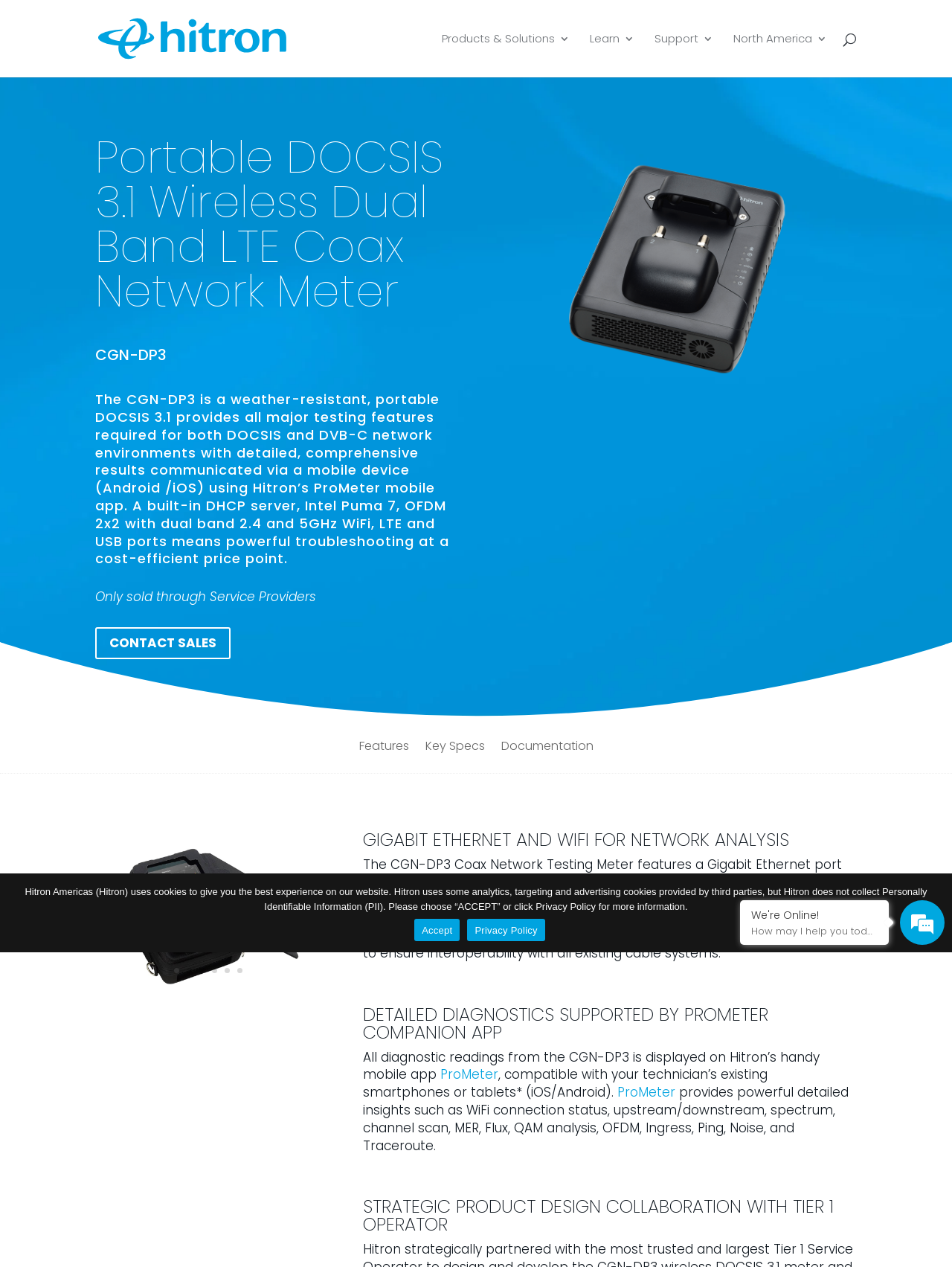Please identify the bounding box coordinates of the clickable region that I should interact with to perform the following instruction: "Search for something". The coordinates should be expressed as four float numbers between 0 and 1, i.e., [left, top, right, bottom].

[0.1, 0.0, 0.9, 0.001]